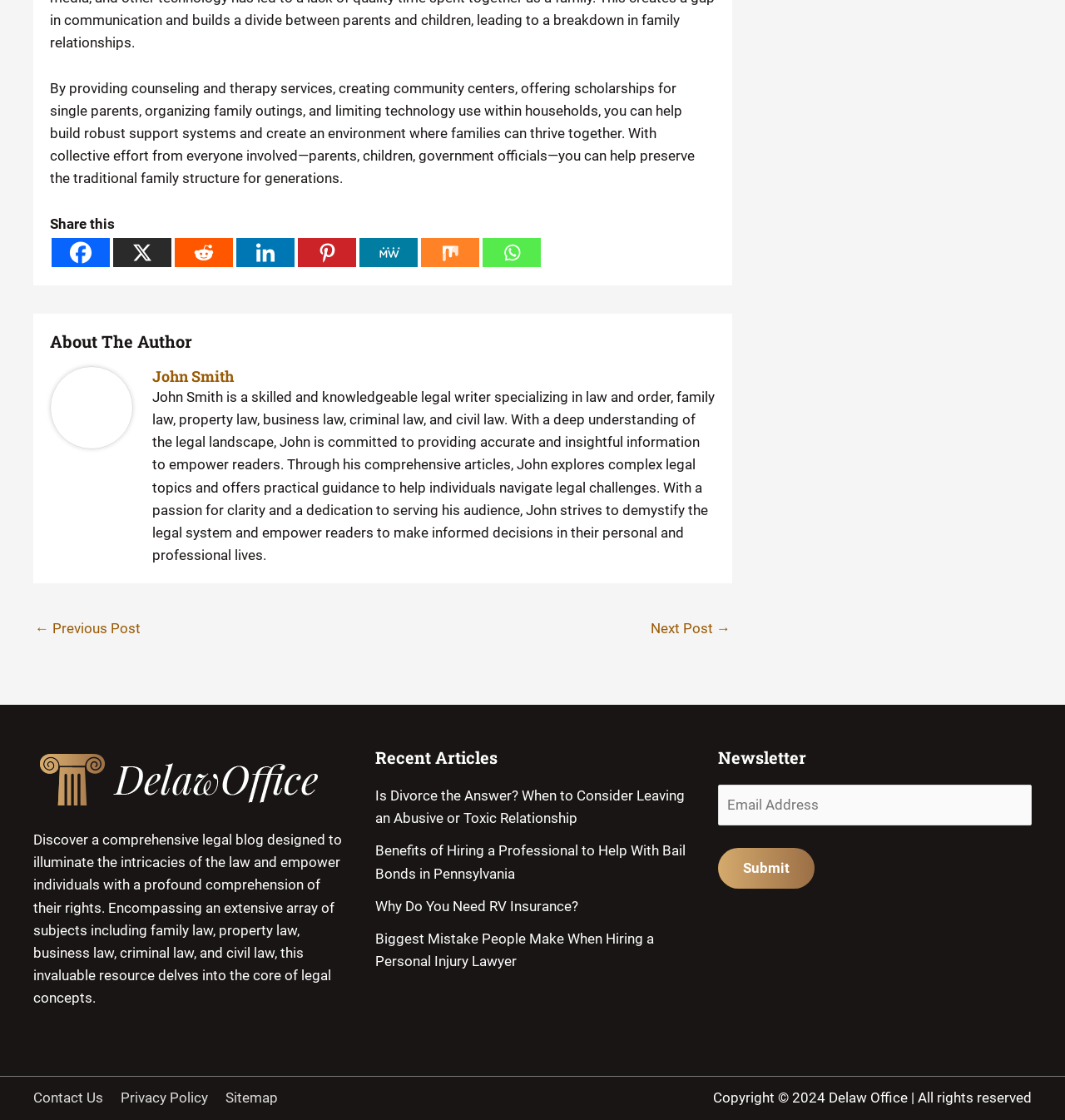What is the purpose of the contact form?
Could you answer the question with a detailed and thorough explanation?

The contact form is located under the 'Newsletter' section, and it has a required field for email address and a submit button, indicating that its purpose is to submit one's email address.